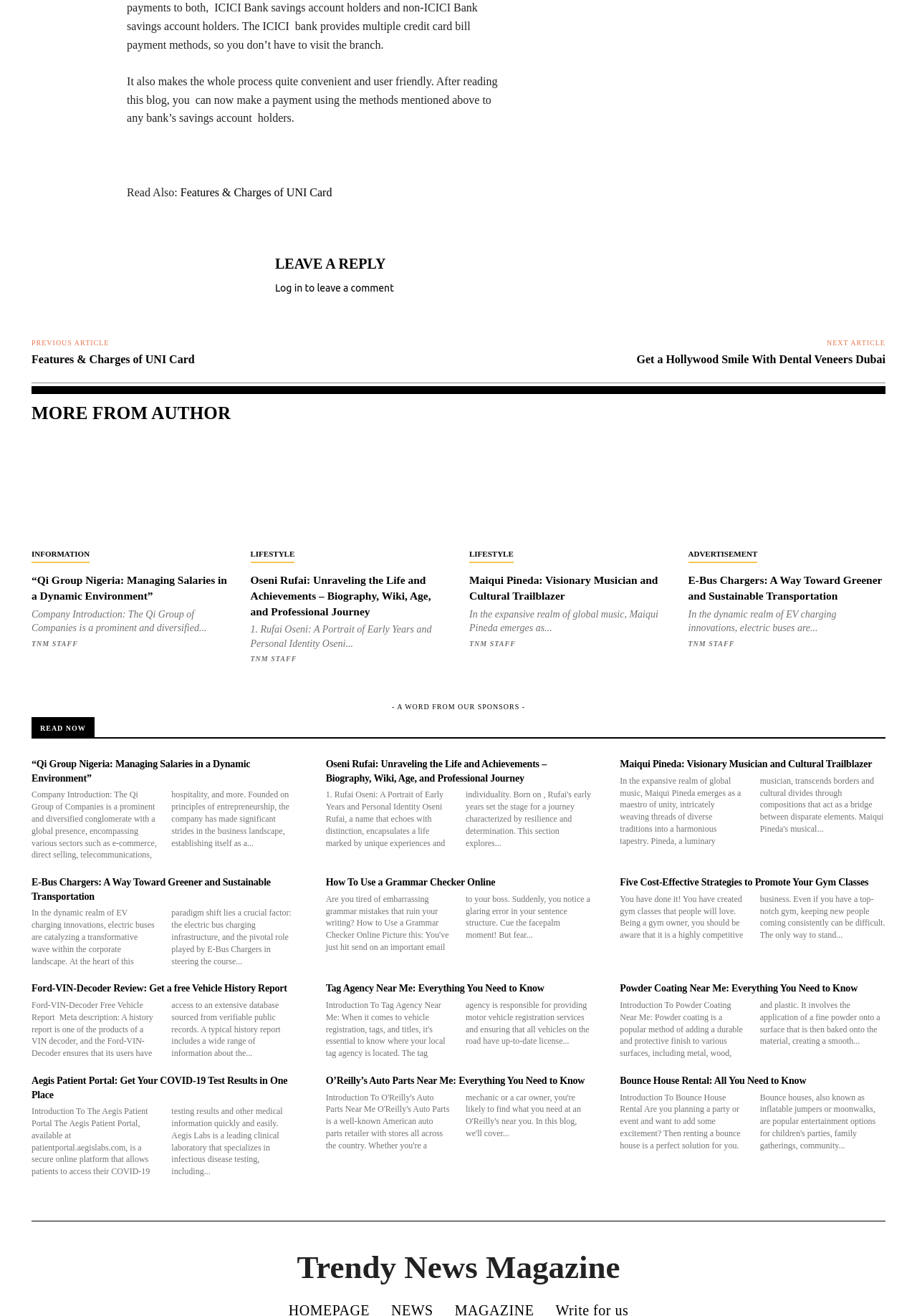Is there a login link on this webpage?
Using the image provided, answer with just one word or phrase.

Yes